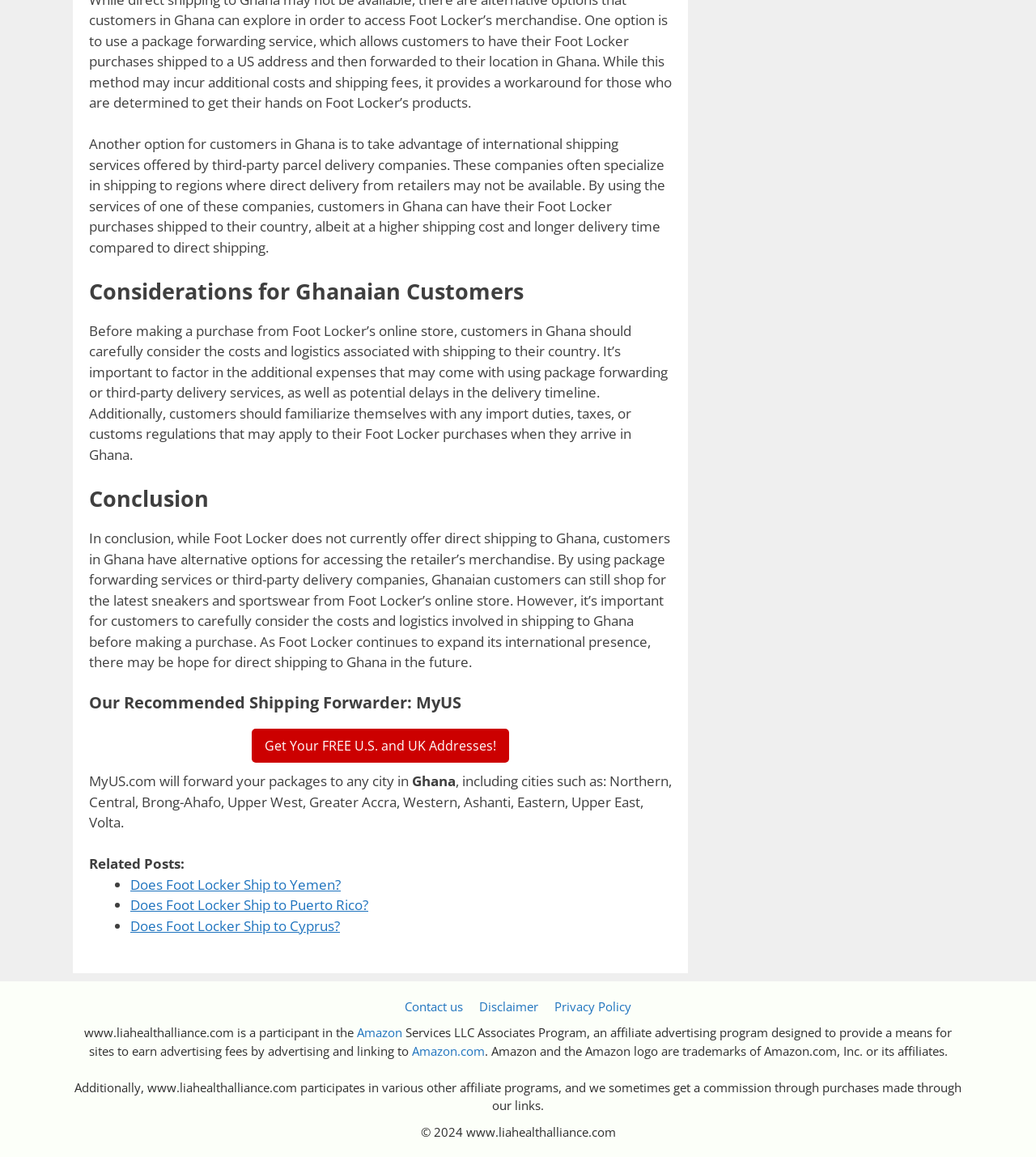Find the bounding box coordinates of the clickable element required to execute the following instruction: "Read the article by Marc C. Johnson". Provide the coordinates as four float numbers between 0 and 1, i.e., [left, top, right, bottom].

None